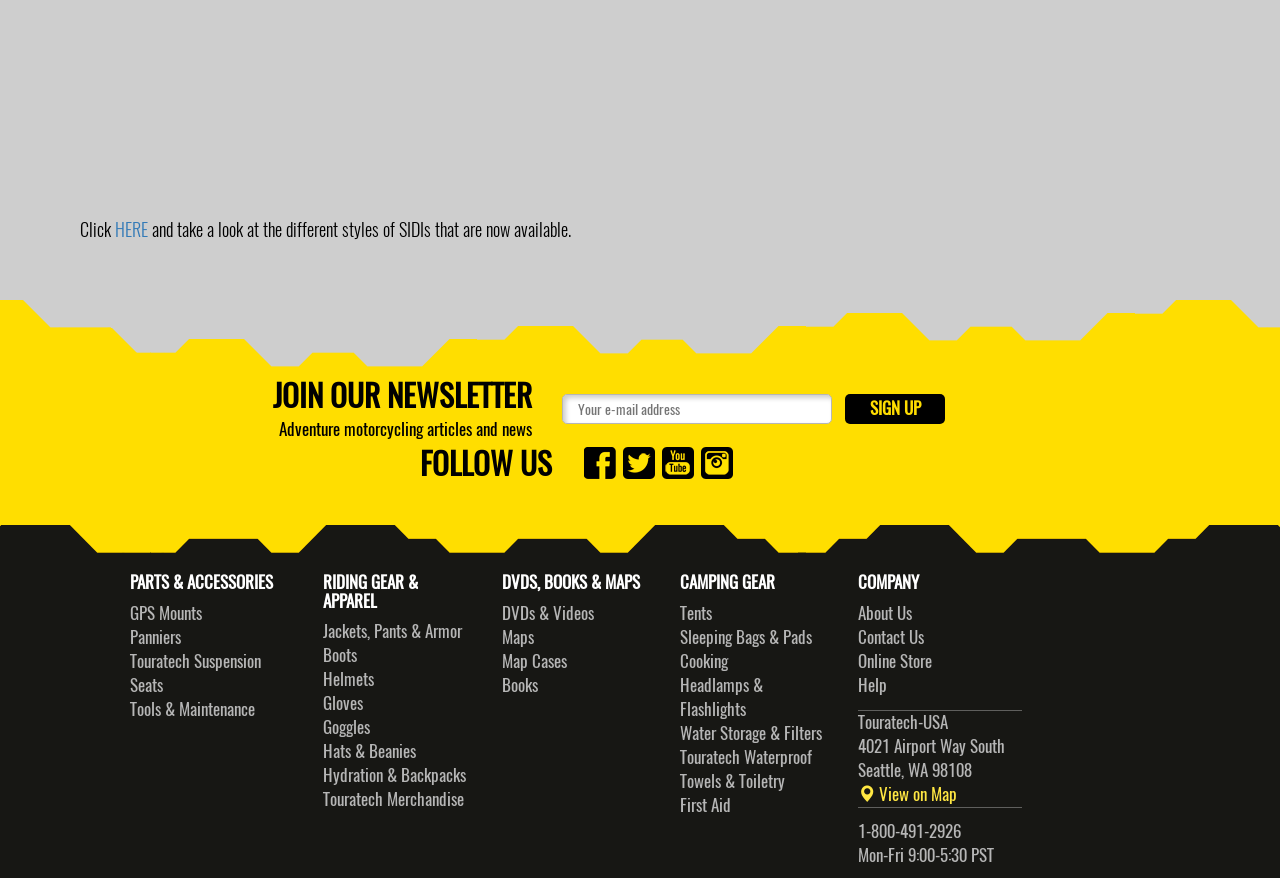Please specify the bounding box coordinates of the clickable section necessary to execute the following command: "Explore GPS Mounts".

[0.102, 0.686, 0.158, 0.711]